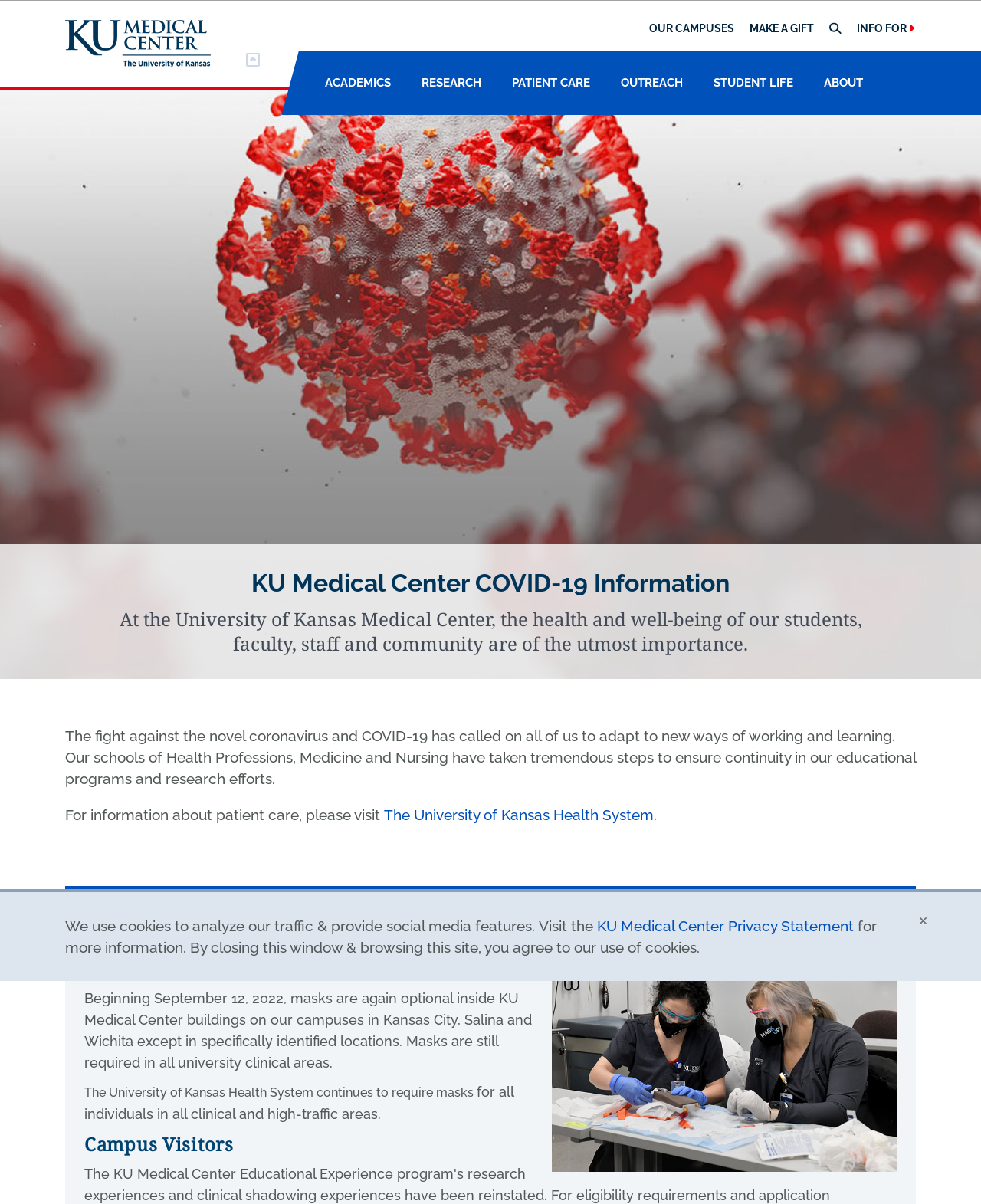Can you extract the headline from the webpage for me?

KU Medical Center COVID-19 Information